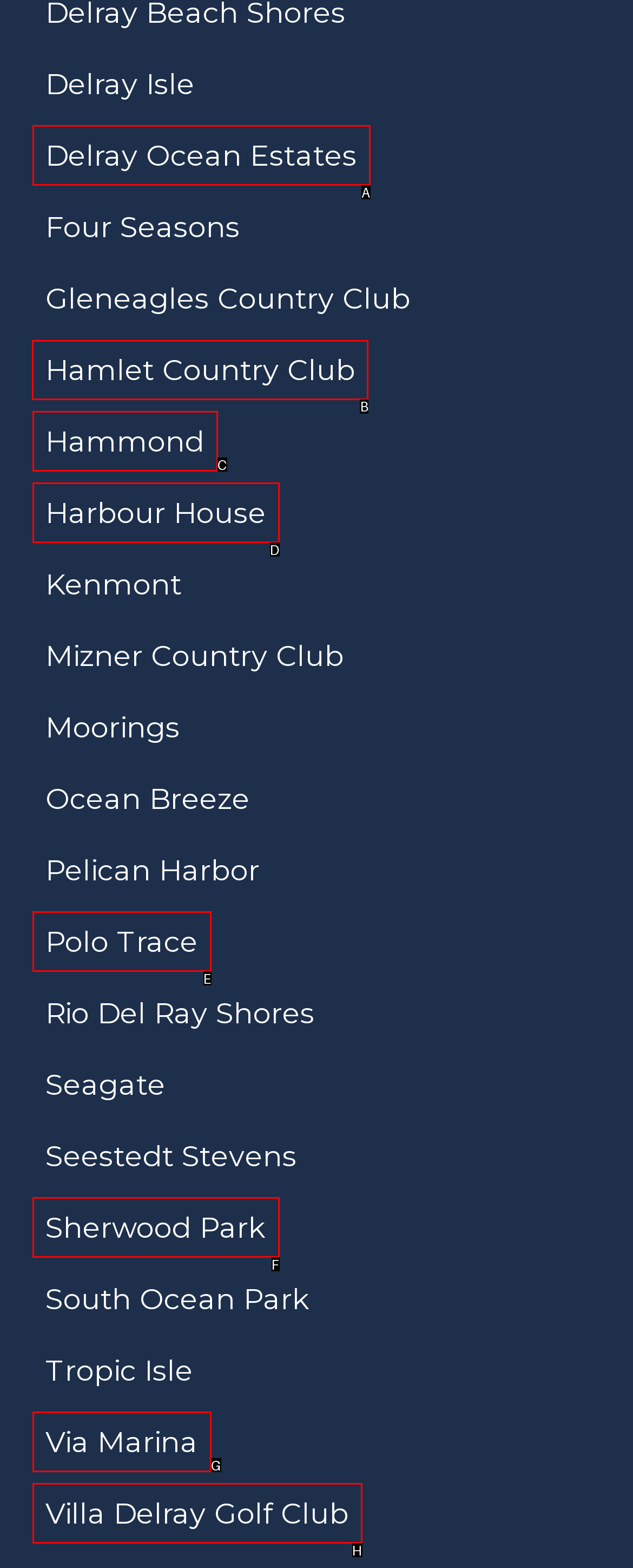Find the correct option to complete this instruction: go to Hamlet Country Club. Reply with the corresponding letter.

B